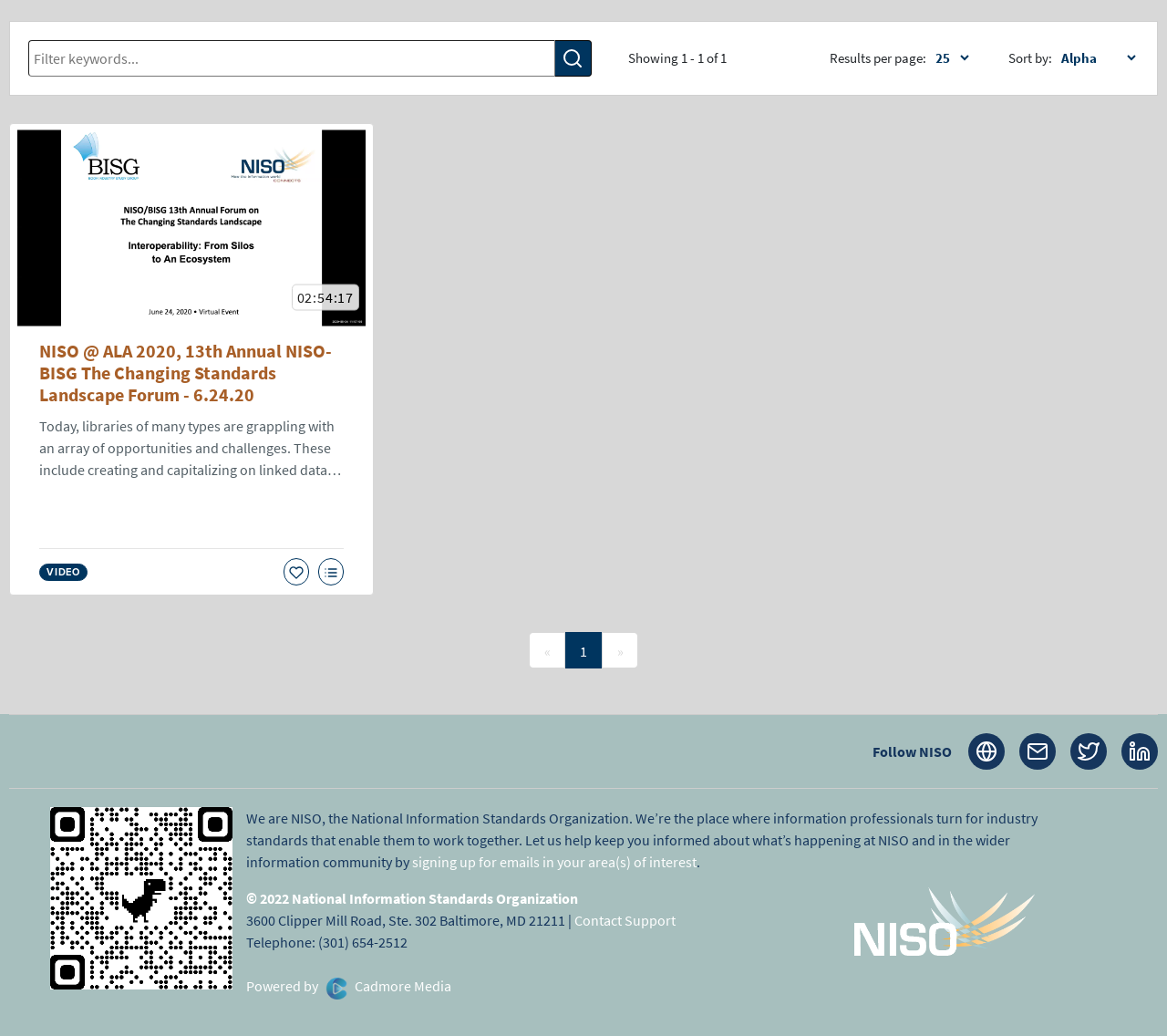Given the element description "«", identify the bounding box of the corresponding UI element.

[0.453, 0.61, 0.484, 0.646]